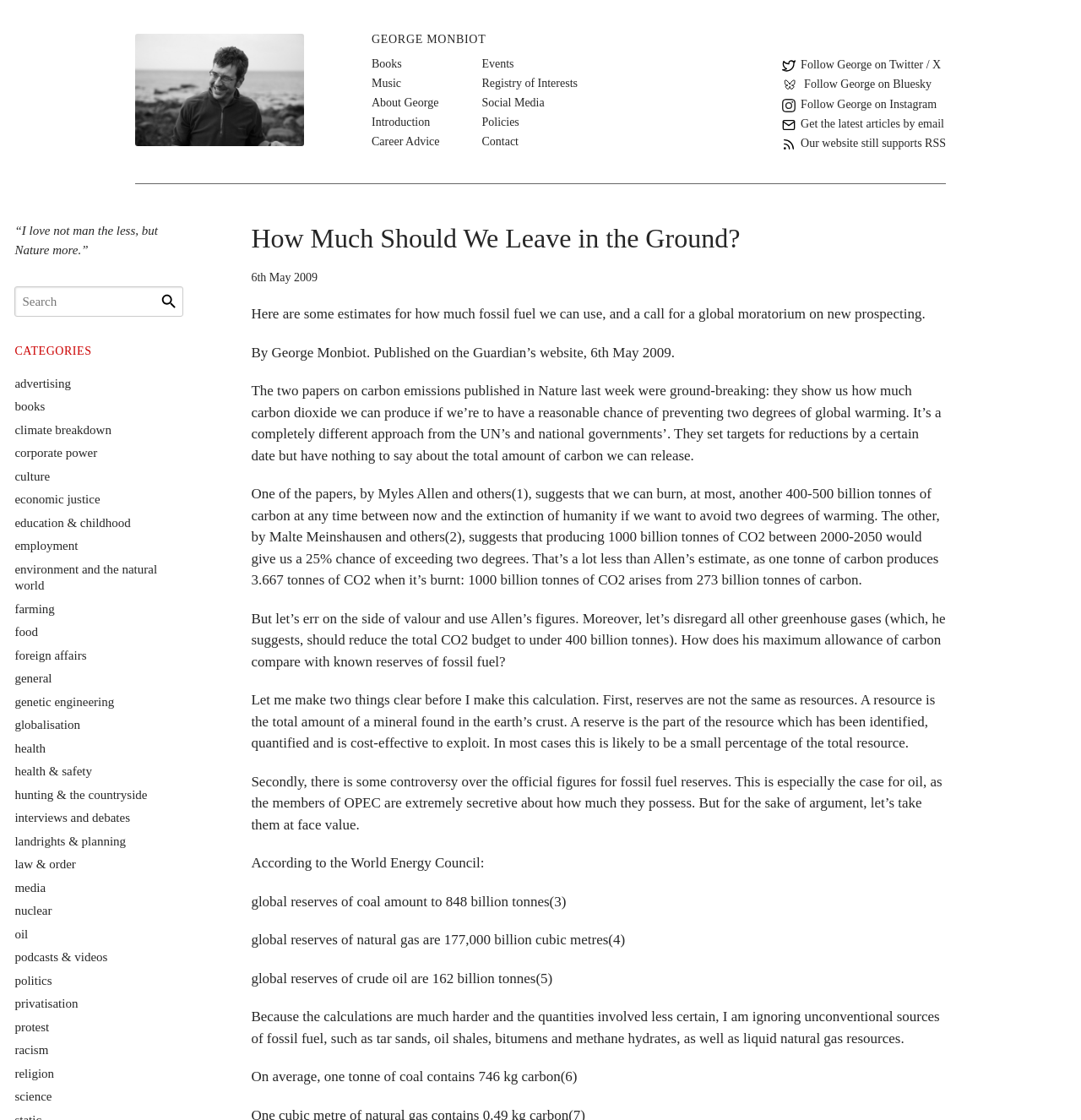Identify the bounding box coordinates necessary to click and complete the given instruction: "Search for:".

[0.014, 0.256, 0.17, 0.283]